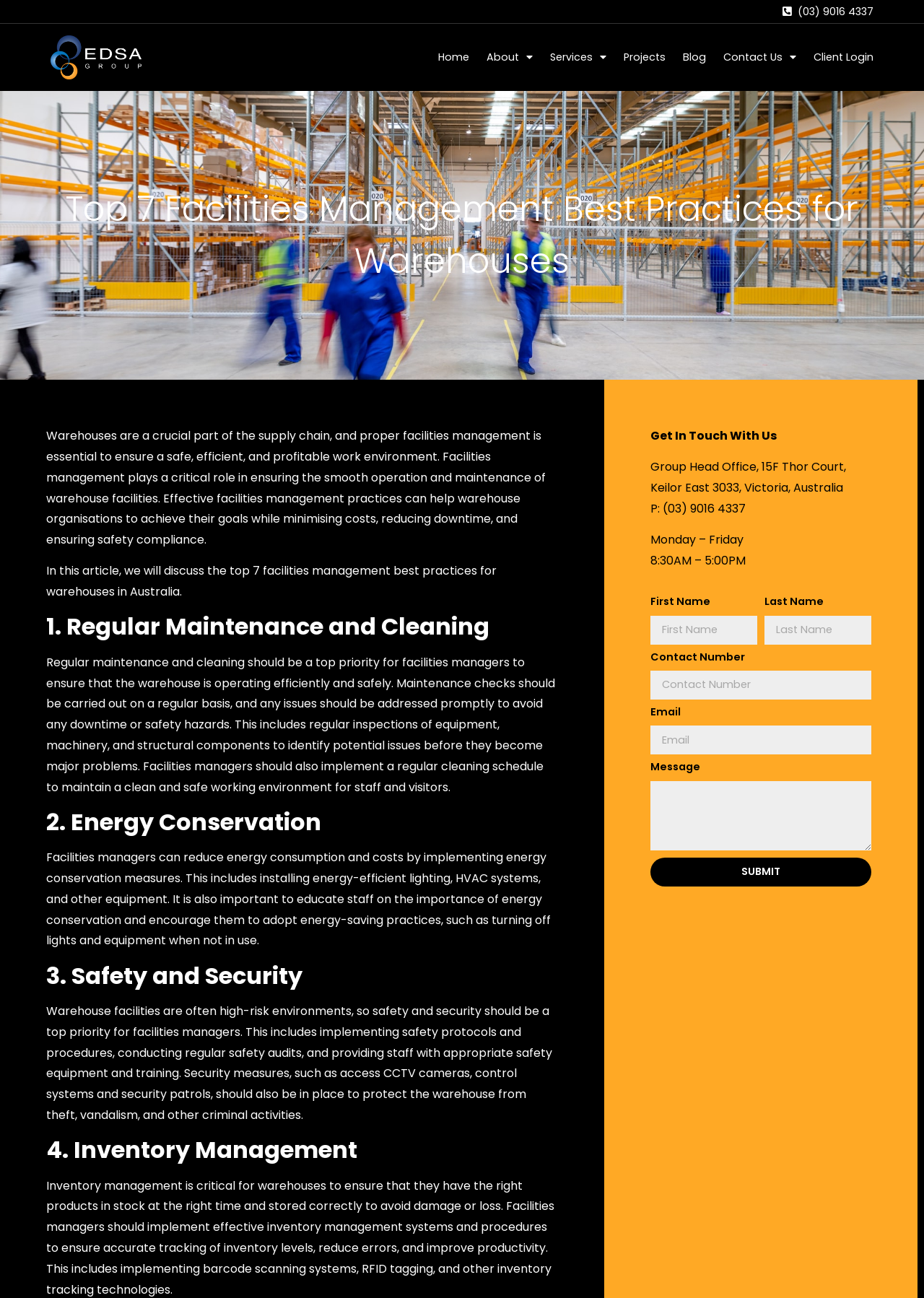Specify the bounding box coordinates (top-left x, top-left y, bottom-right x, bottom-right y) of the UI element in the screenshot that matches this description: parent_node: Email name="form_fields[email]" placeholder="Email"

[0.704, 0.559, 0.943, 0.581]